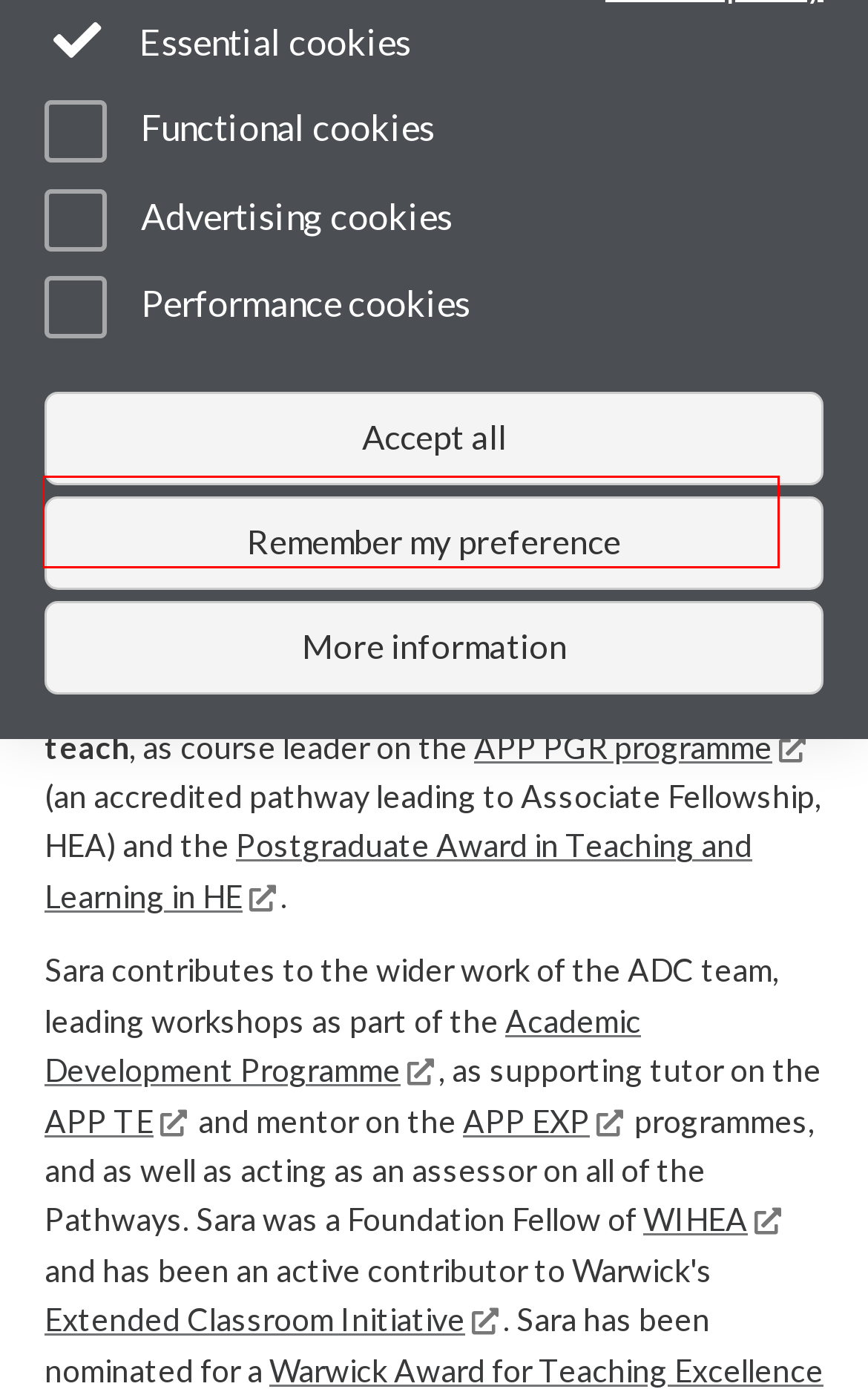A screenshot of a webpage is provided, featuring a red bounding box around a specific UI element. Identify the webpage description that most accurately reflects the new webpage after interacting with the selected element. Here are the candidates:
A. Warwick Postgraduate Teaching Community (PTC)
B. Sign in
C. Welcome to the University of Warwick
D. APP PGR
E. Privacy Notices
F. Centre for Lifelong Learning - University of Warwick
G. Web accessibility - University of Warwick
H. Copyright statement, Warwick University web site

F